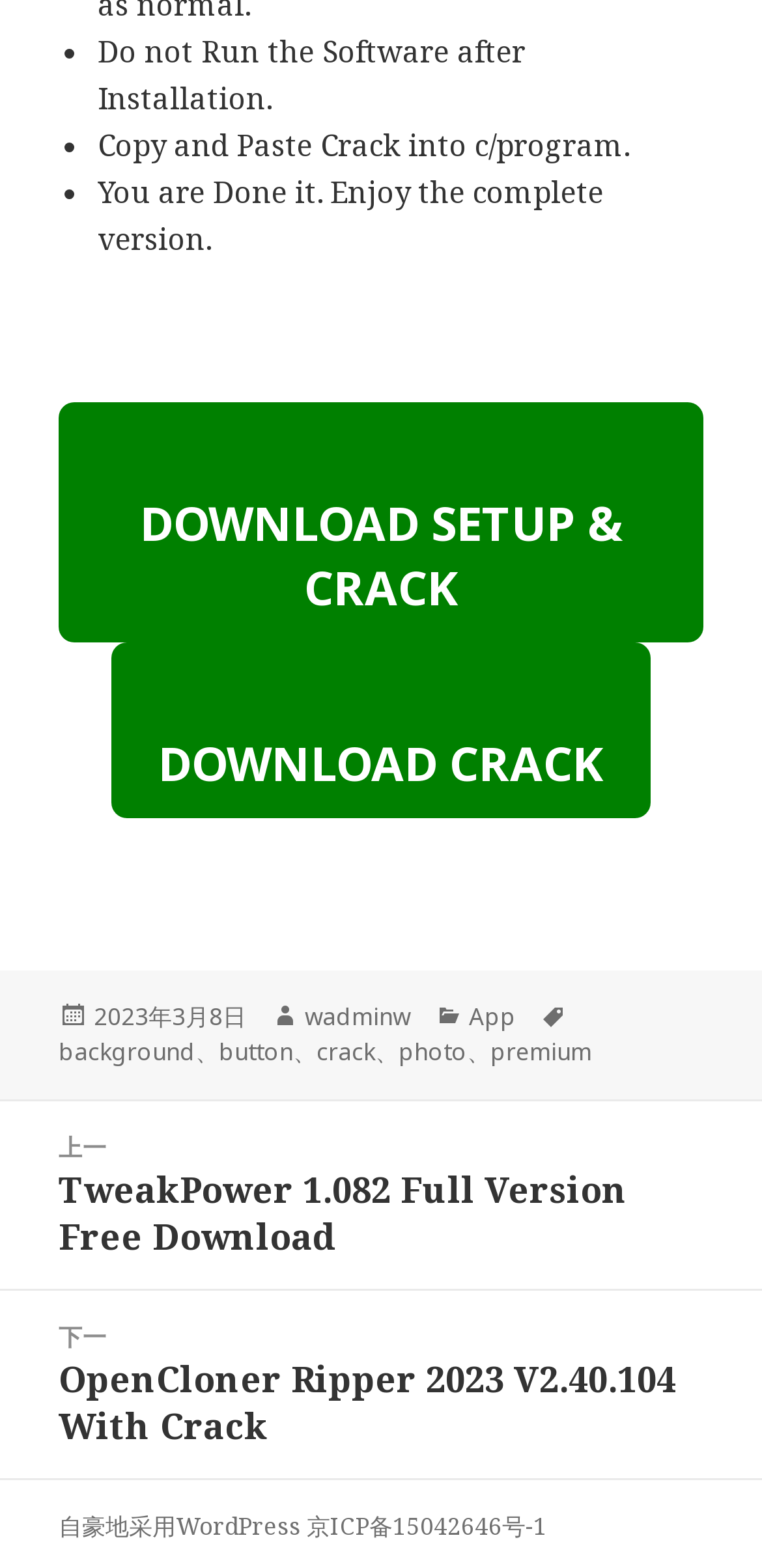What is the instruction after installing the software?
Answer the question with a single word or phrase, referring to the image.

Do not Run the Software